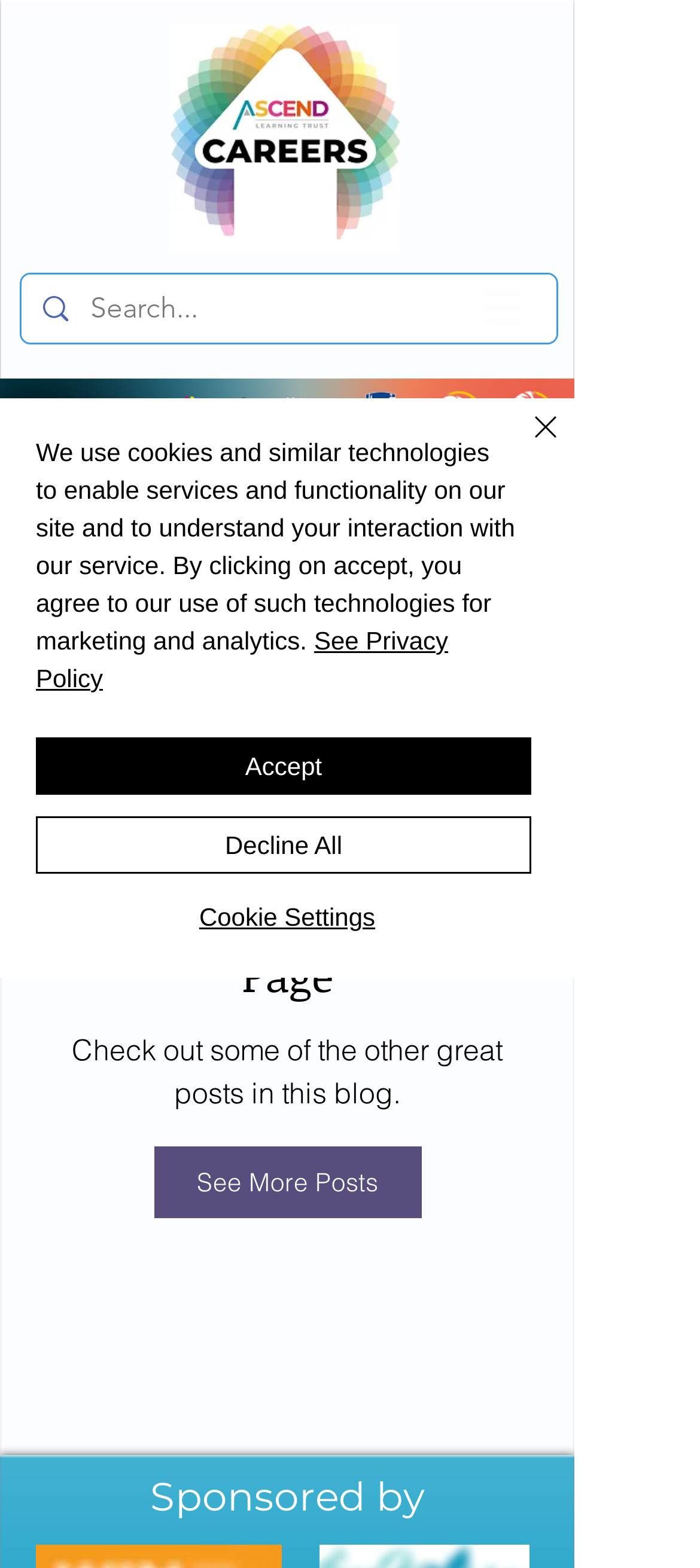Provide a brief response in the form of a single word or phrase:
What is the text above the search box?

live: polite atomic: False relevant: additions text